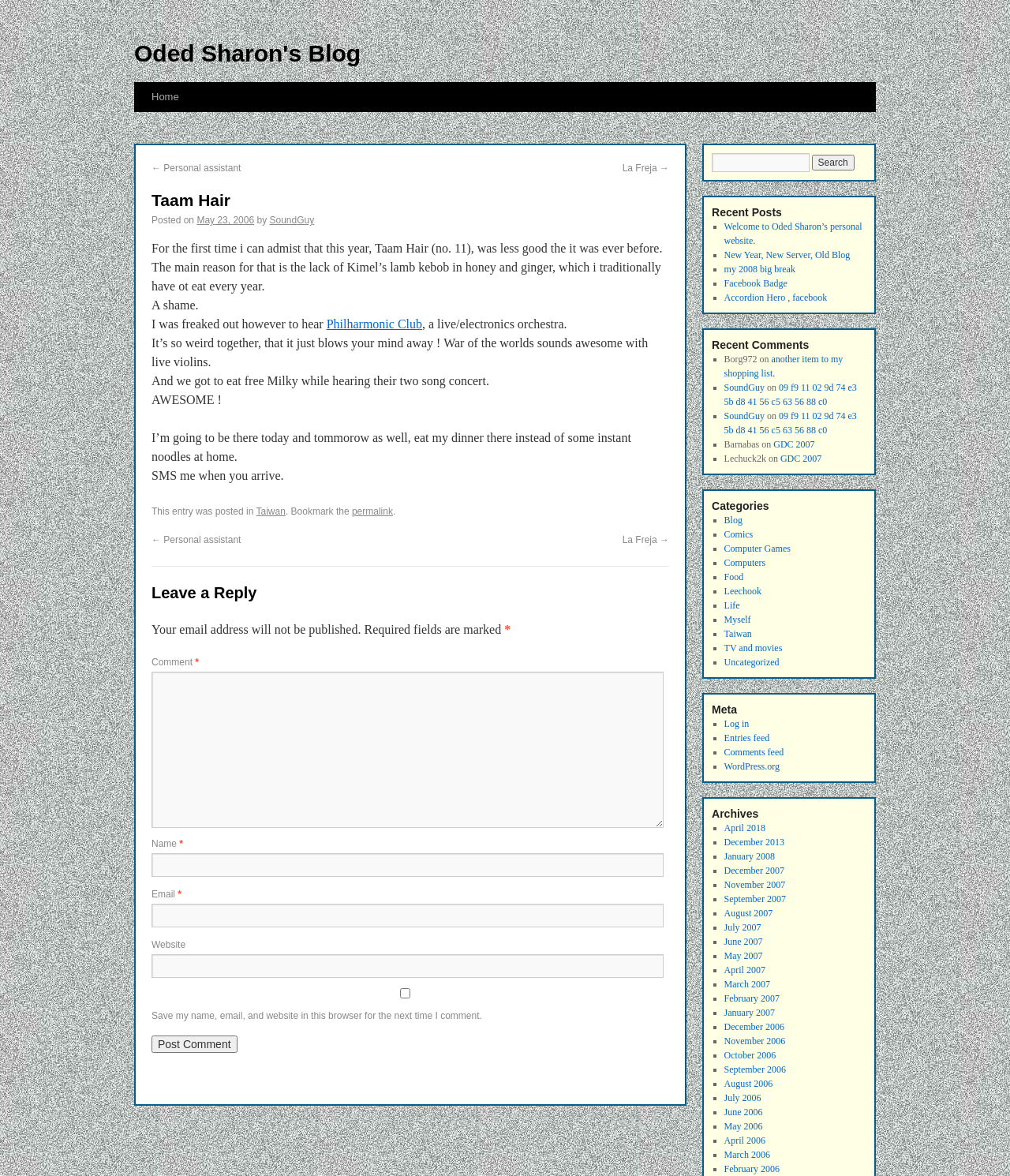Create an elaborate caption that covers all aspects of the webpage.

This webpage is a blog post titled "Taam Hair" by Oded Sharon. At the top of the page, there is a navigation menu with links to "Home", "← Personal assistant", and "La Freja →". Below the navigation menu, there is a heading with the title "Taam Hair" and a paragraph of text describing the author's experience at Taam Hair. The text is divided into several paragraphs, each describing a different aspect of the event.

To the right of the main content area, there is a sidebar with several sections. The first section is a search bar with a textbox and a "Search" button. Below the search bar, there is a heading "Recent Posts" with a list of links to recent blog posts. The next section is a heading "Recent Comments" with a list of comments from various users, each with a link to the original post.

Further down the page, there is a section for leaving a comment, with fields for name, email, website, and a textbox for the comment itself. There is also a checkbox to save the user's information for future comments and a "Post Comment" button.

Throughout the page, there are several links to other blog posts, categories, and external websites. The overall layout is organized, with clear headings and concise text.